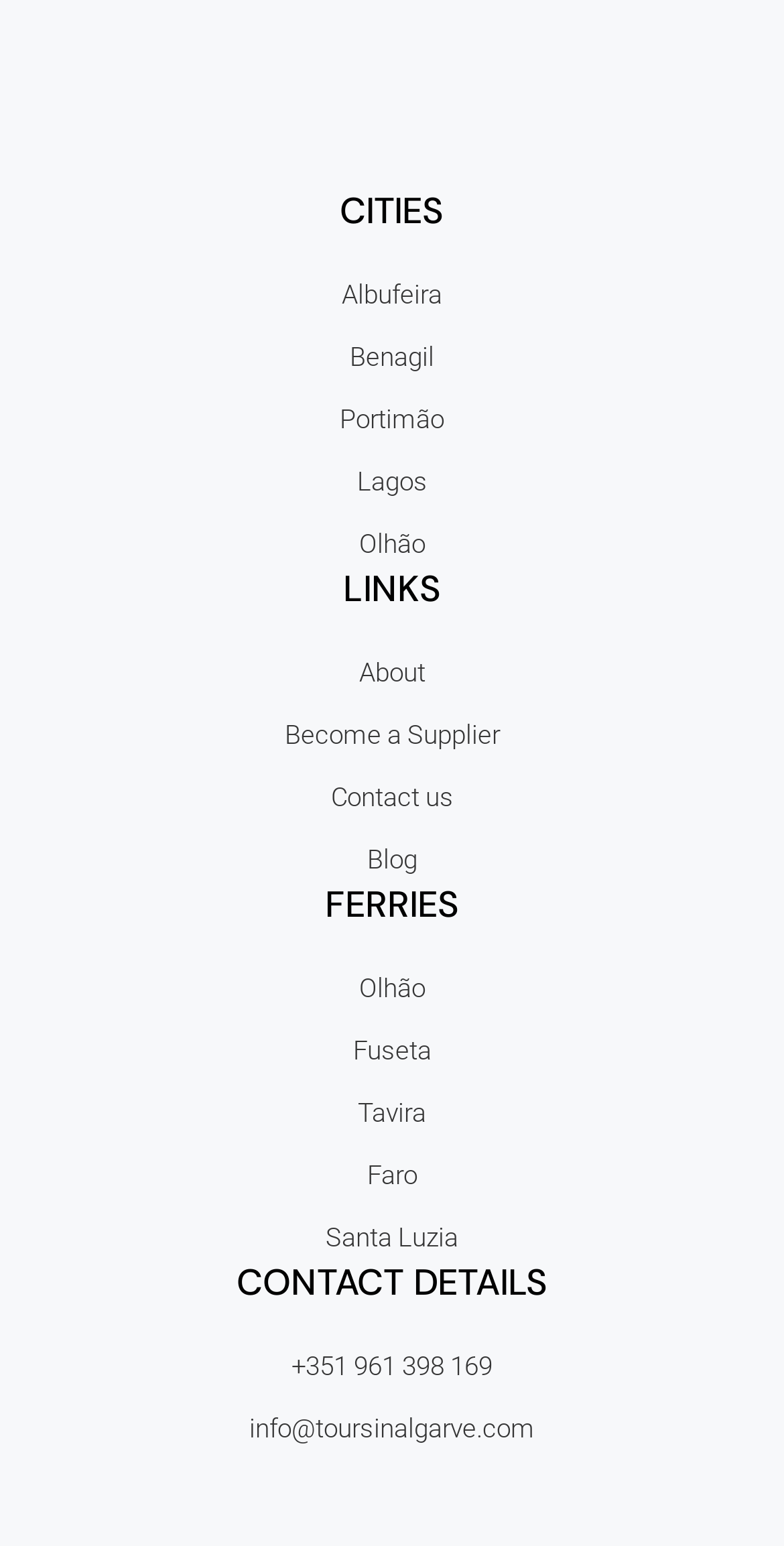Locate the bounding box coordinates of the segment that needs to be clicked to meet this instruction: "Click on Albufeira".

[0.026, 0.174, 0.974, 0.207]